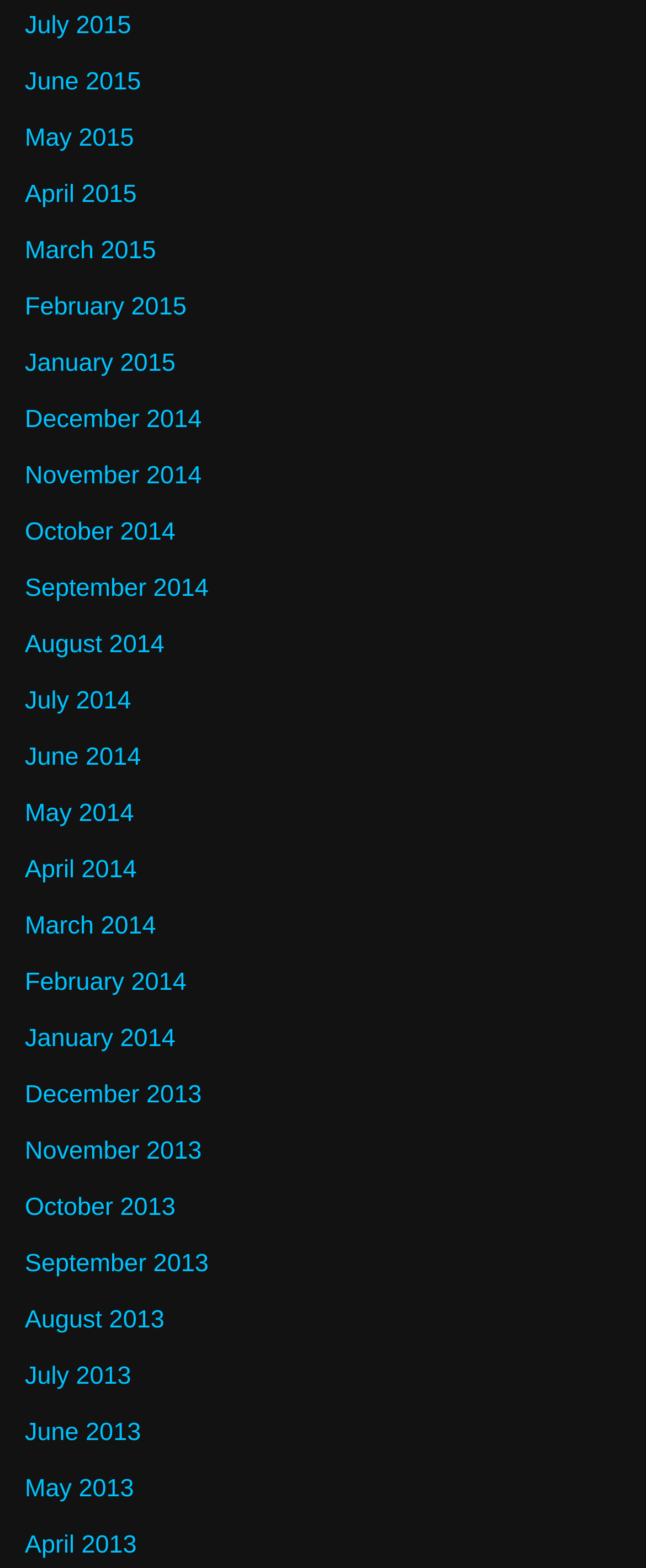What is the earliest month listed?
Refer to the image and provide a concise answer in one word or phrase.

December 2013